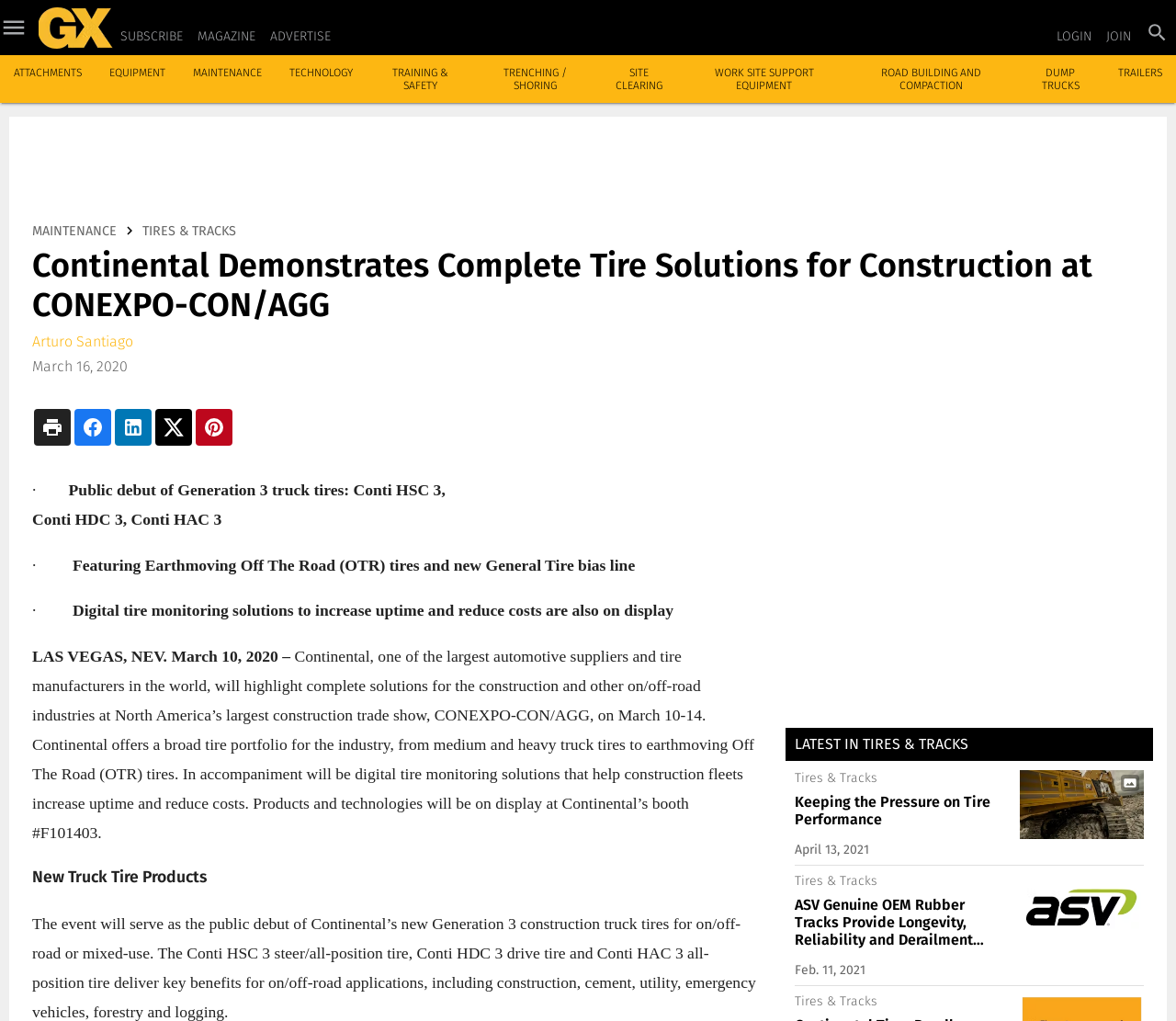Provide your answer to the question using just one word or phrase: What is Continental demonstrating at CONEXPO-CON/AGG?

Complete tire solutions